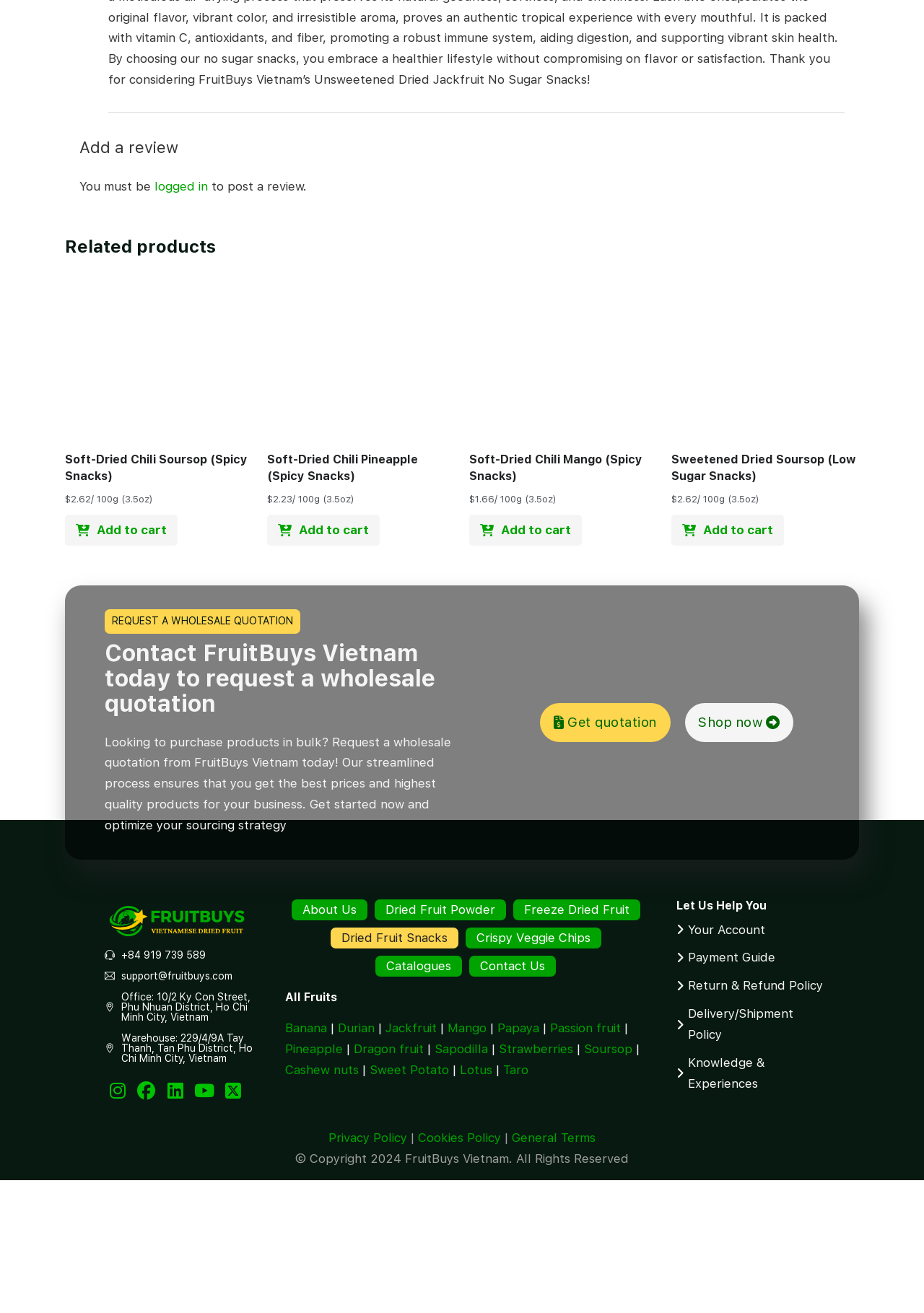Based on the description "Add to cart", find the bounding box of the specified UI element.

[0.508, 0.392, 0.63, 0.416]